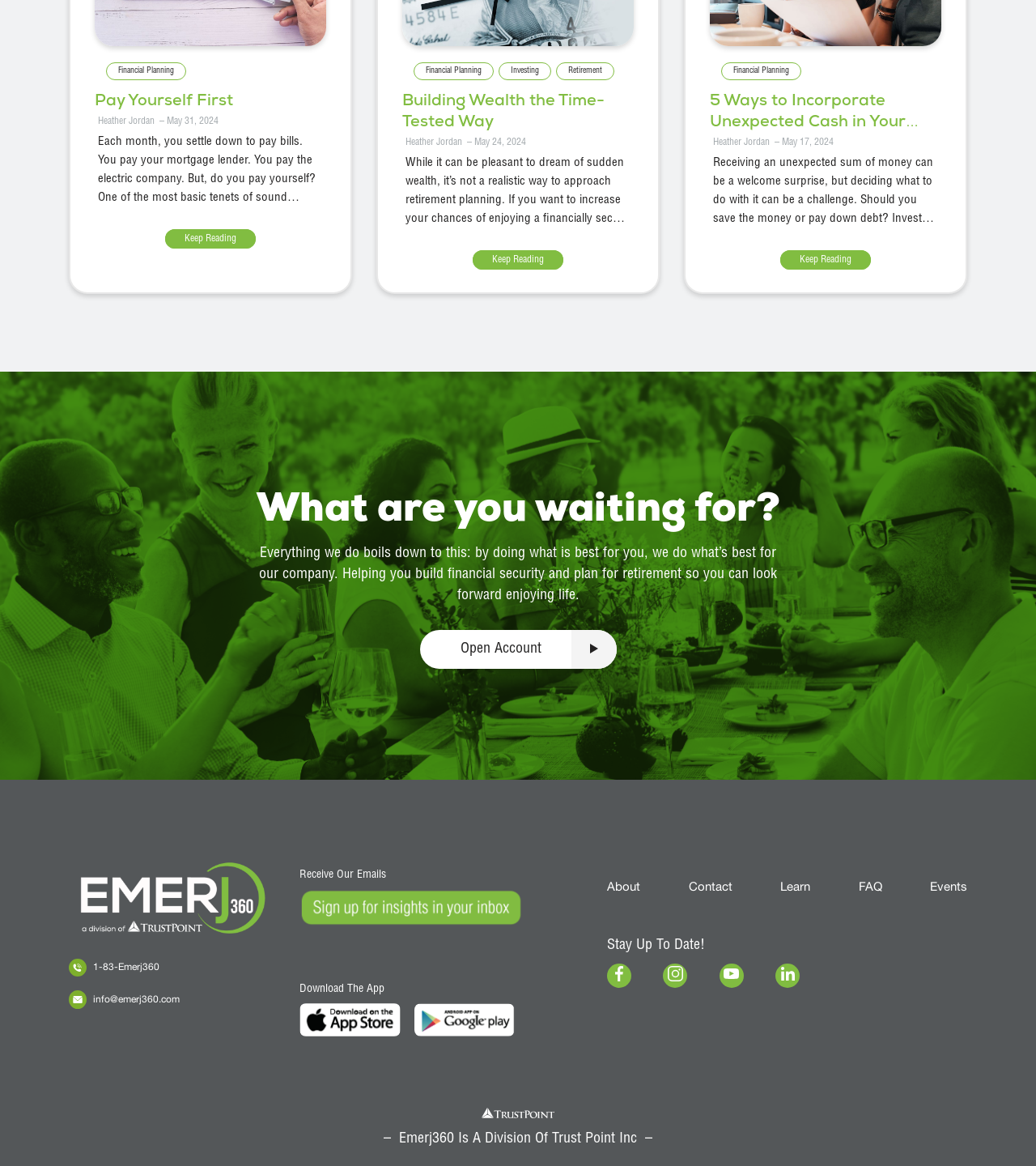Locate the bounding box coordinates of the element that needs to be clicked to carry out the instruction: "Read the article '5 Ways to Incorporate Unexpected Cash in Your Financial Plan'". The coordinates should be given as four float numbers ranging from 0 to 1, i.e., [left, top, right, bottom].

[0.685, 0.08, 0.887, 0.13]